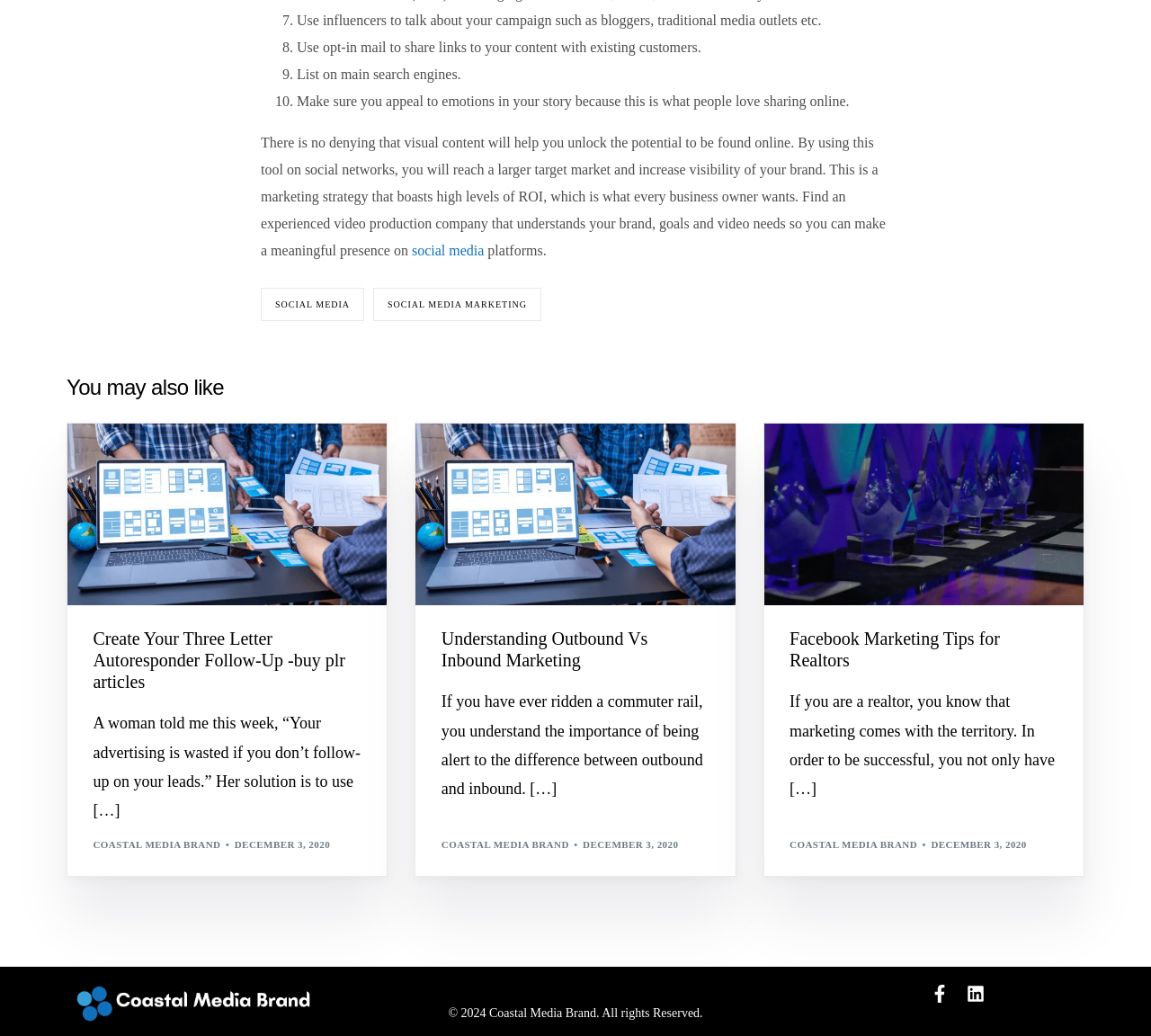Please provide a detailed answer to the question below by examining the image:
What type of content is being discussed in the first article?

The first article listed under 'You may also like' is discussing the importance of follow-up on leads, and provides a solution using a three-letter autoresponder follow-up.